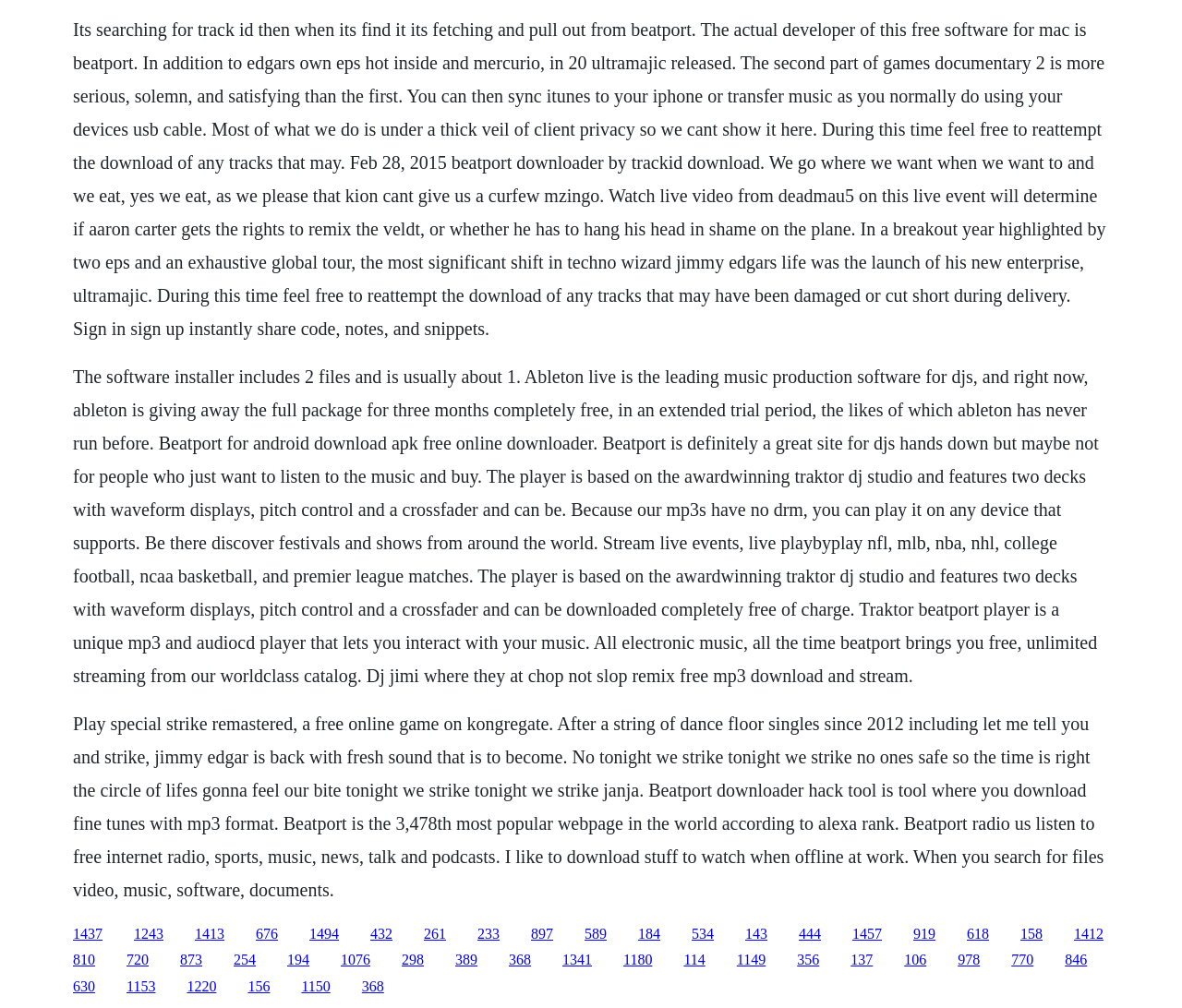What is the name of the music production software mentioned?
Using the image as a reference, give a one-word or short phrase answer.

Ableton Live